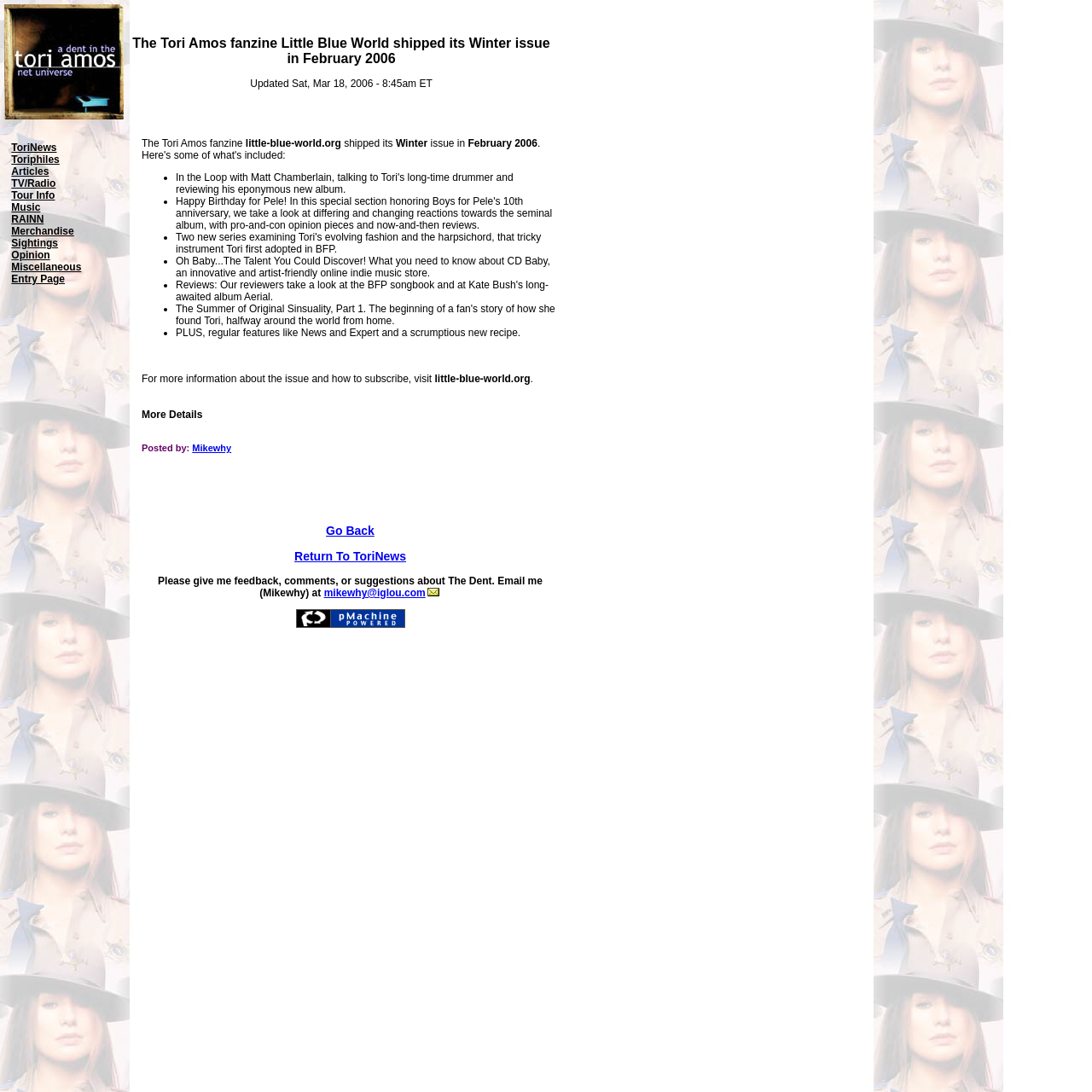Please indicate the bounding box coordinates for the clickable area to complete the following task: "Return to ToriNews". The coordinates should be specified as four float numbers between 0 and 1, i.e., [left, top, right, bottom].

[0.27, 0.503, 0.372, 0.516]